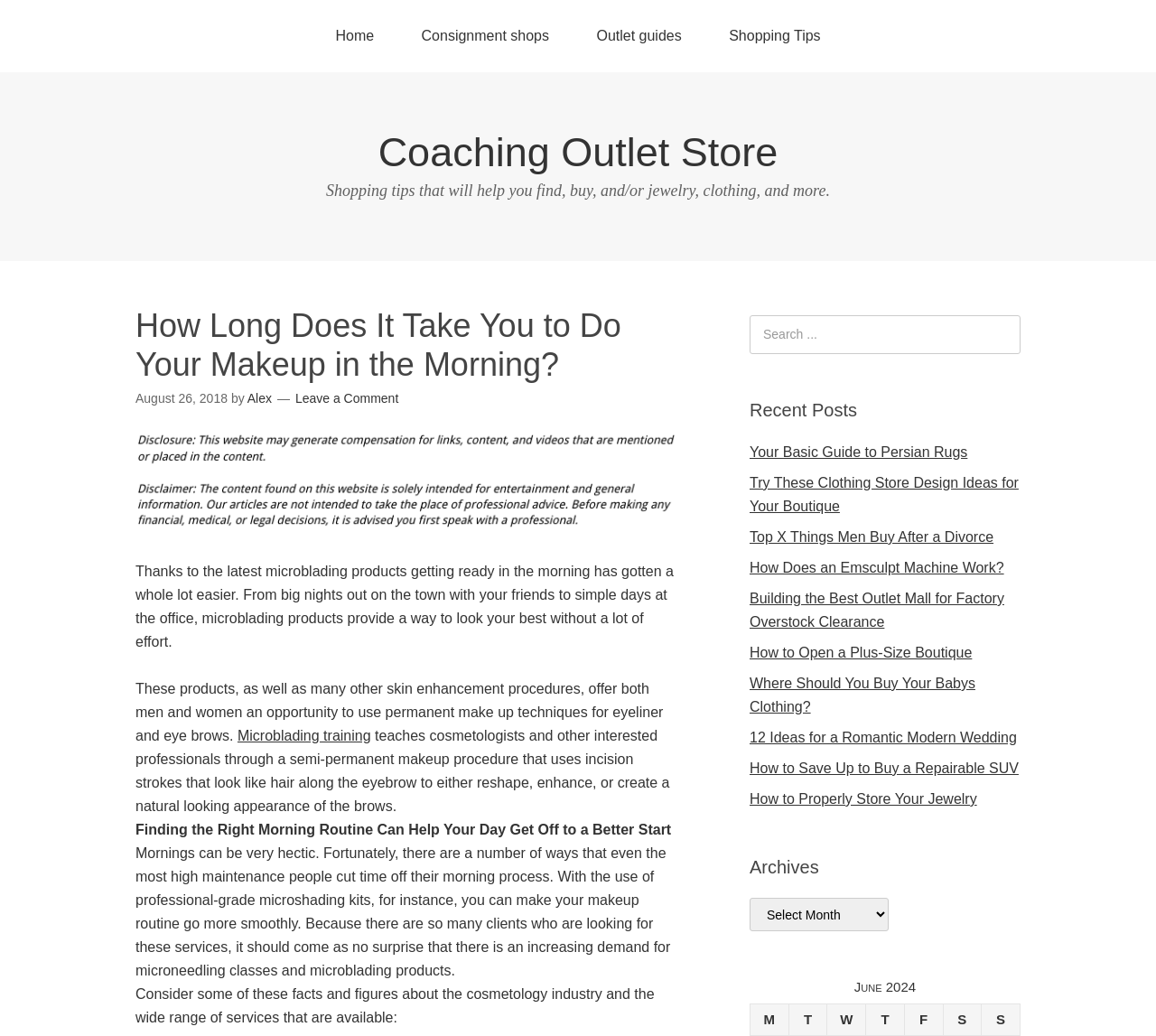Answer the question below using just one word or a short phrase: 
What is the purpose of microblading training?

To teach cosmetologists